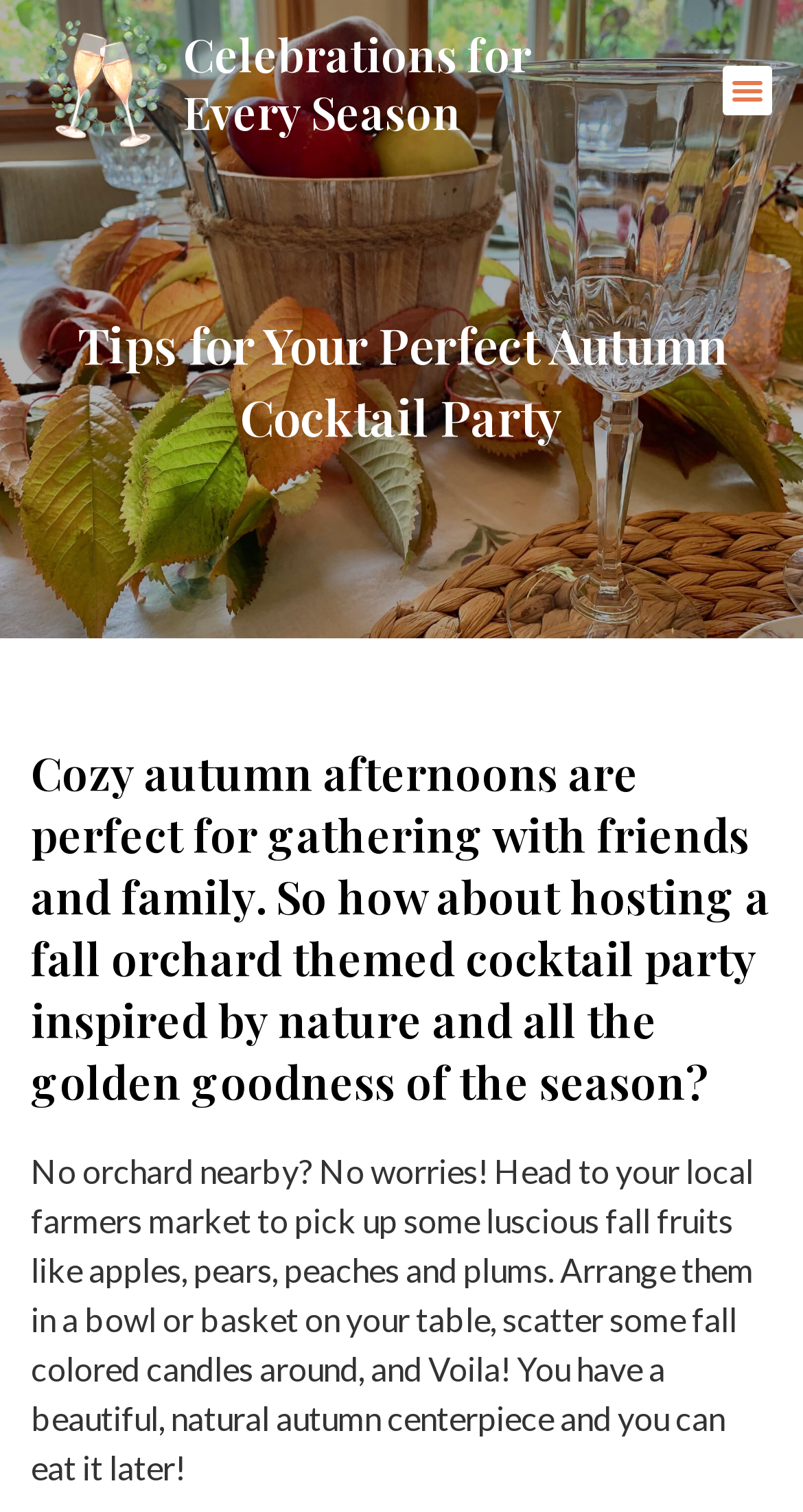Please analyze the image and provide a thorough answer to the question:
What is the tone of the article?

The tone of the article can be inferred from the language used, which is informal and conversational, with phrases such as 'So how about hosting...' and 'No worries!'. The article also provides practical tips and suggestions, indicating an informative tone.